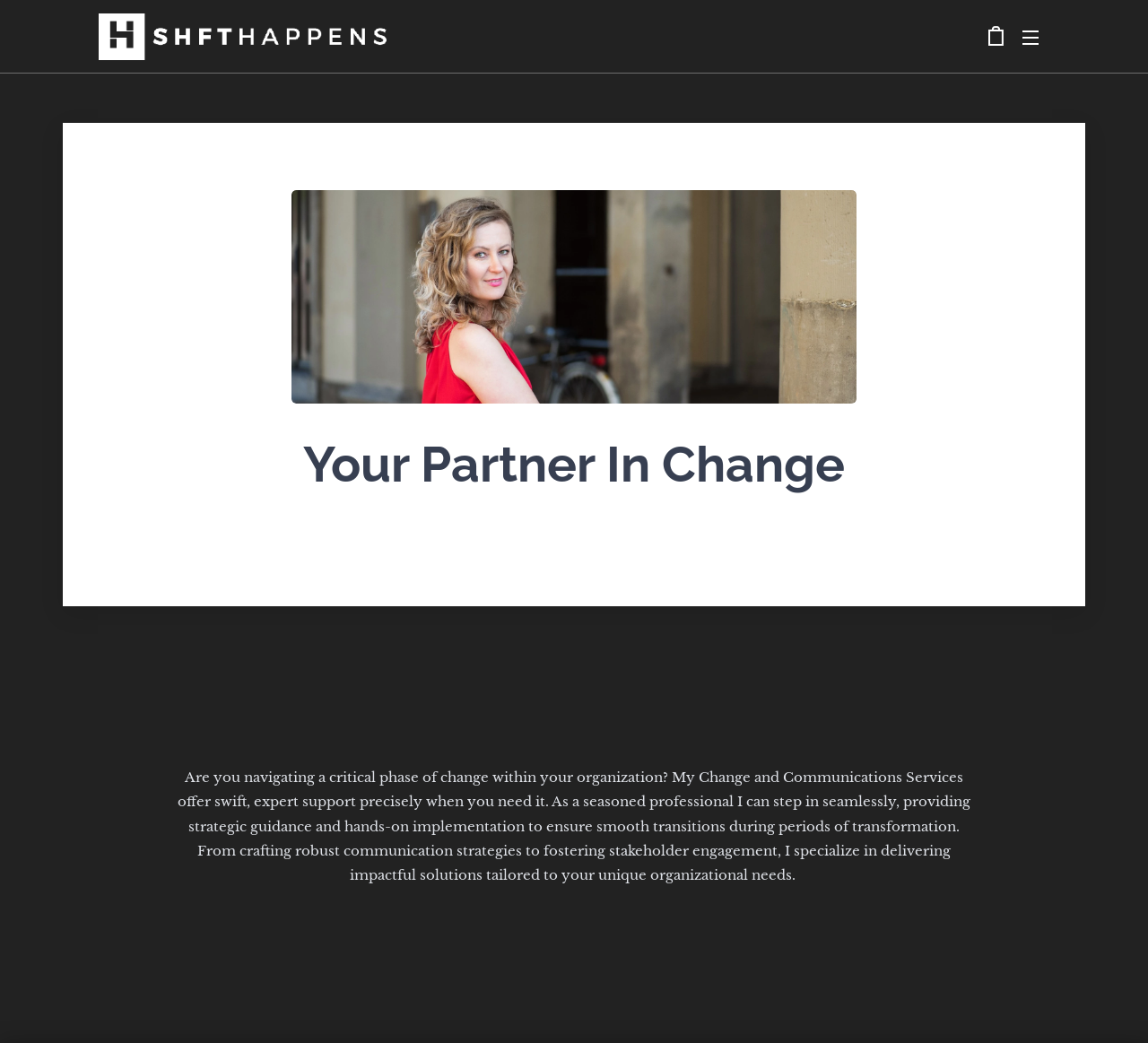Please determine the bounding box coordinates for the UI element described as: "Menu".

[0.891, 0.017, 0.914, 0.052]